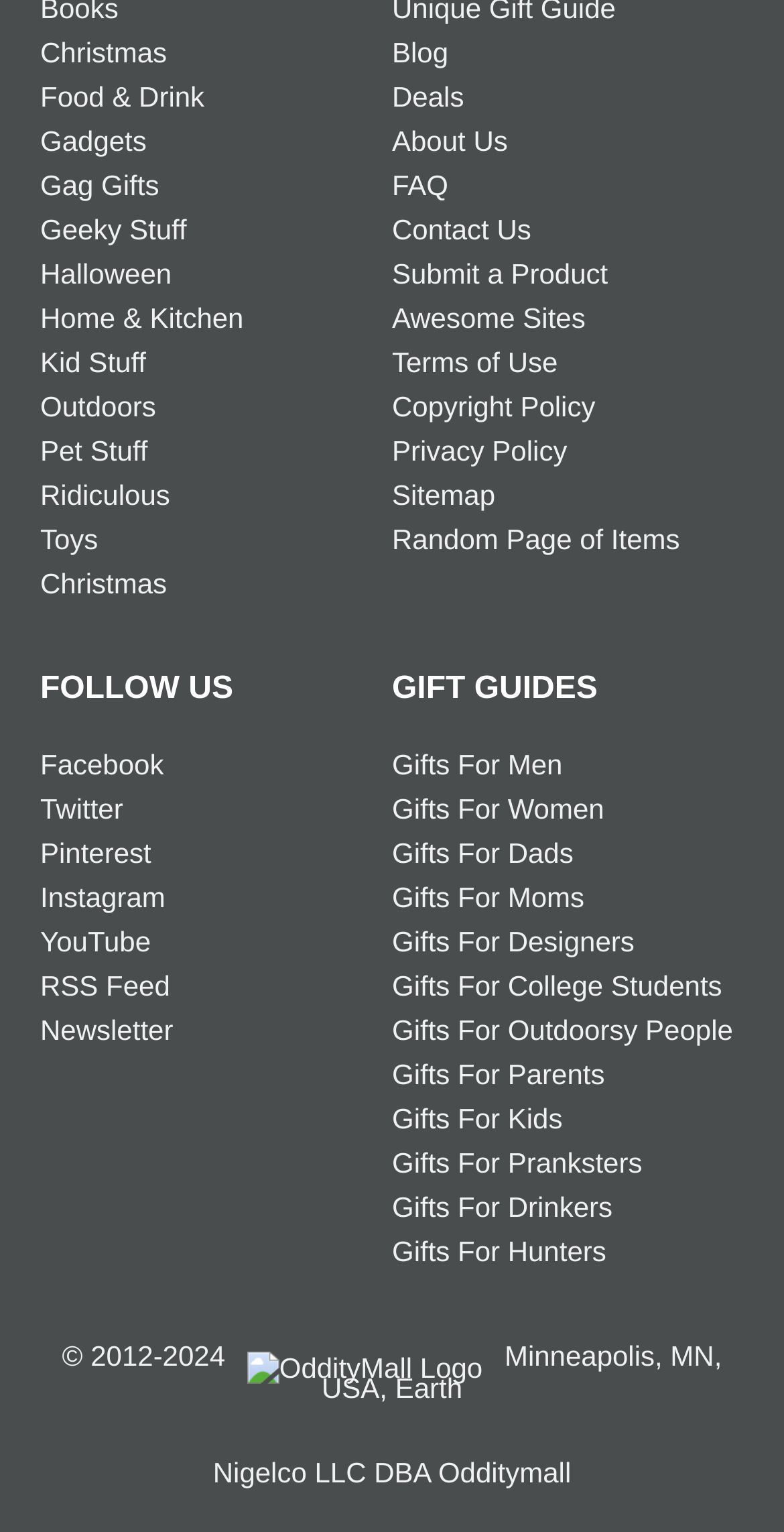Determine the bounding box coordinates of the clickable element to achieve the following action: 'Click on Christmas gifts'. Provide the coordinates as four float values between 0 and 1, formatted as [left, top, right, bottom].

[0.051, 0.024, 0.213, 0.045]